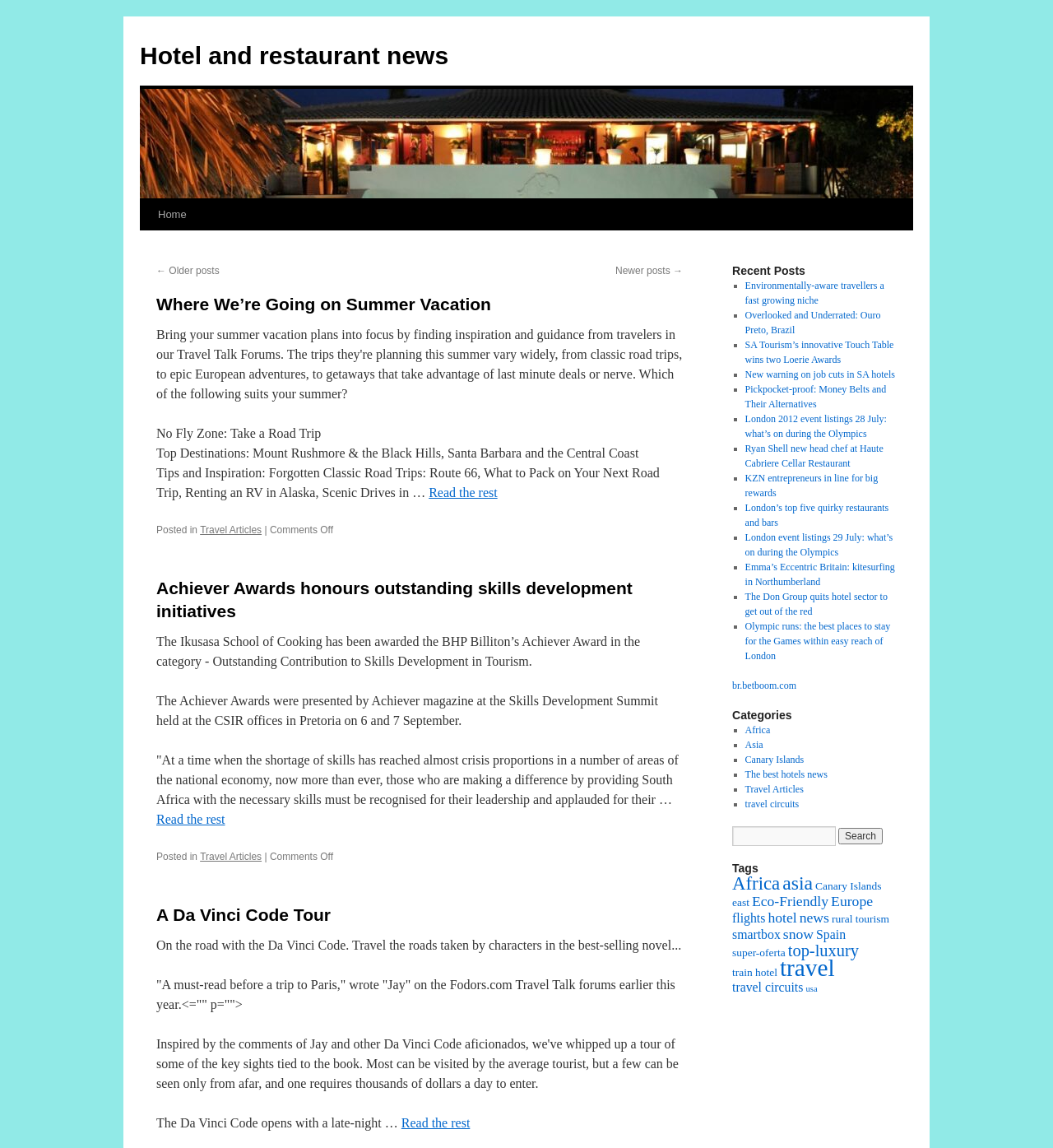Craft a detailed narrative of the webpage's structure and content.

This webpage is about hotel and restaurant news, with a focus on travel articles and tourism-related topics. At the top, there is a heading that reads "Hotel and restaurant news - Part 4" and a link to skip to the content. Below this, there are links to navigate to the home page, older posts, and newer posts.

The main content of the page is divided into several sections, each with a heading and a brief description. The first section is about summer vacation, with links to read more about road trips, destinations, and tips for packing. The second section is about the Achiever Awards, which recognize outstanding skills development initiatives in tourism. The third section is about a Da Vinci Code tour, with a brief description of the tour and a link to read more.

On the right side of the page, there is a complementary section with a heading "Recent Posts" and a list of links to recent articles, including topics such as environmentally-aware travelers, overlooked destinations, and hotel news. Below this, there is a section with a heading "Categories" and a list of links to categories such as Africa, Asia, and Travel Articles.

At the bottom of the page, there is a search bar with a textbox and a search button.